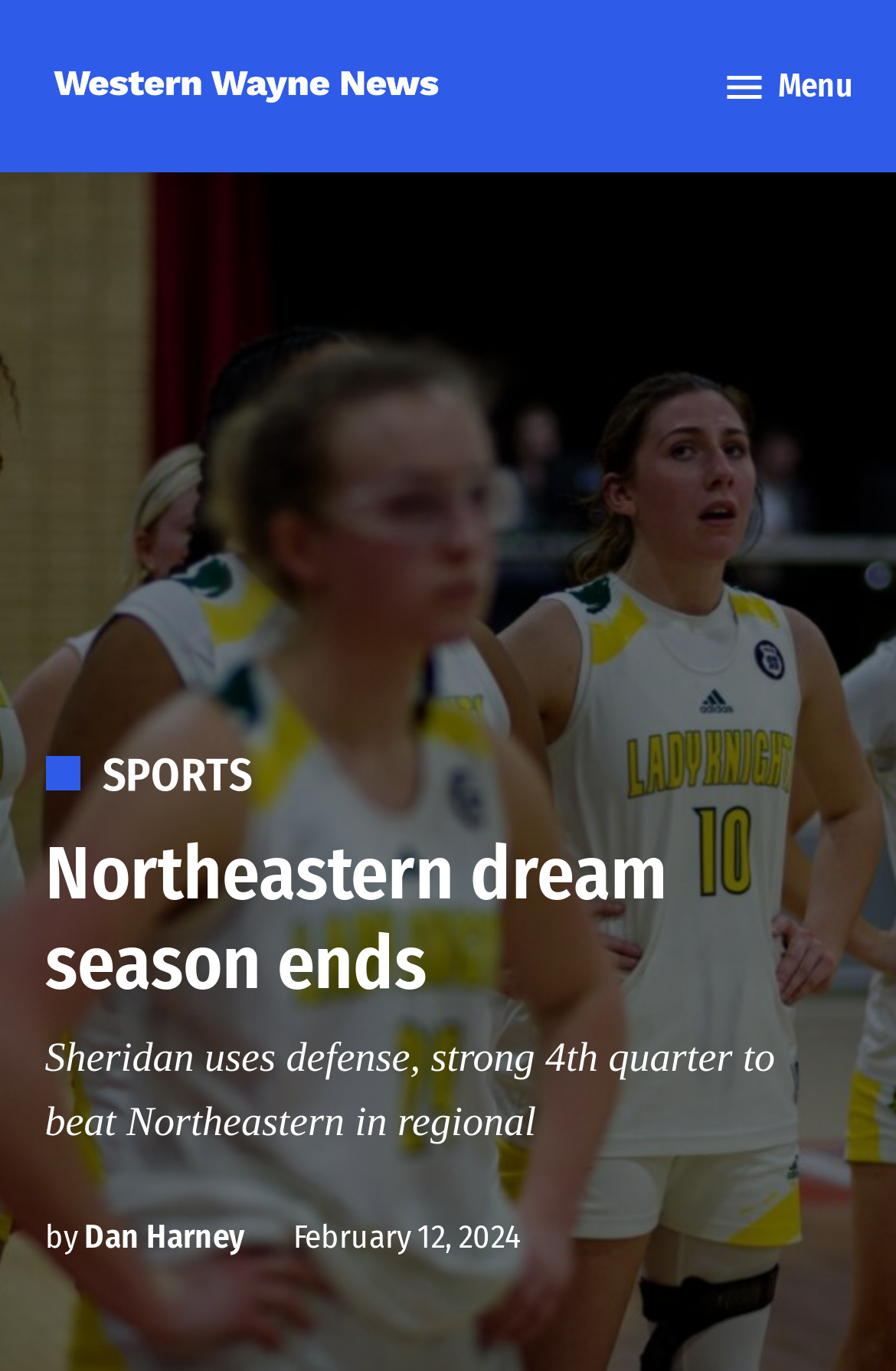Offer an in-depth caption of the entire webpage.

The webpage appears to be a news article about a regional championship game between the Northeastern Lady Knights and the Sheridan Lady Blackhawks. 

At the top left of the page, there is a link and an image, both labeled "Western Wayne News", which likely represents the news organization's logo. 

On the opposite side of the top, there is a button labeled "Menu". 

Below the top section, there is a header that spans the width of the page, containing several elements. On the left side of the header, there is a static text "POSTED IN" followed by a link labeled "SPORTS". 

The main headline of the article, "Northeastern dream season ends", is centered in the header. 

Below the headline, there is a paragraph of text that summarizes the article, stating that Sheridan used defense and a strong 4th quarter to beat Northeastern in the regional championship. 

The author of the article, "Dan Harney", is credited at the bottom of the header, along with the publication date, "February 12, 2024".